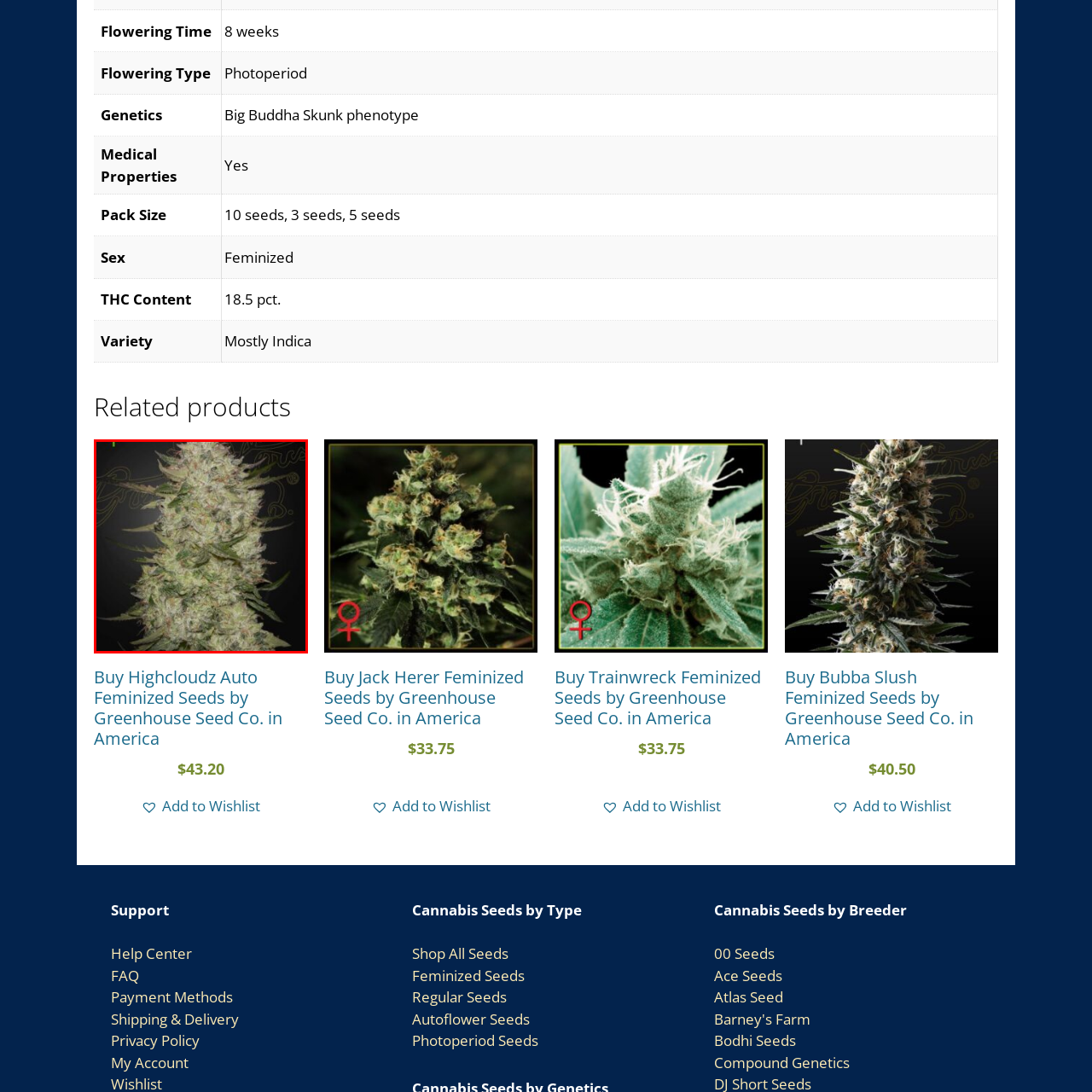What is the typical gender of cannabis plants sought after for flowering potential?
Observe the image within the red bounding box and respond to the question with a detailed answer, relying on the image for information.

According to the caption, female plants are typically sought after for their flowering potential, which is why the Highcloudz Auto Feminized Seeds are marketed for their feminized traits, ensuring a higher probability of female plants.